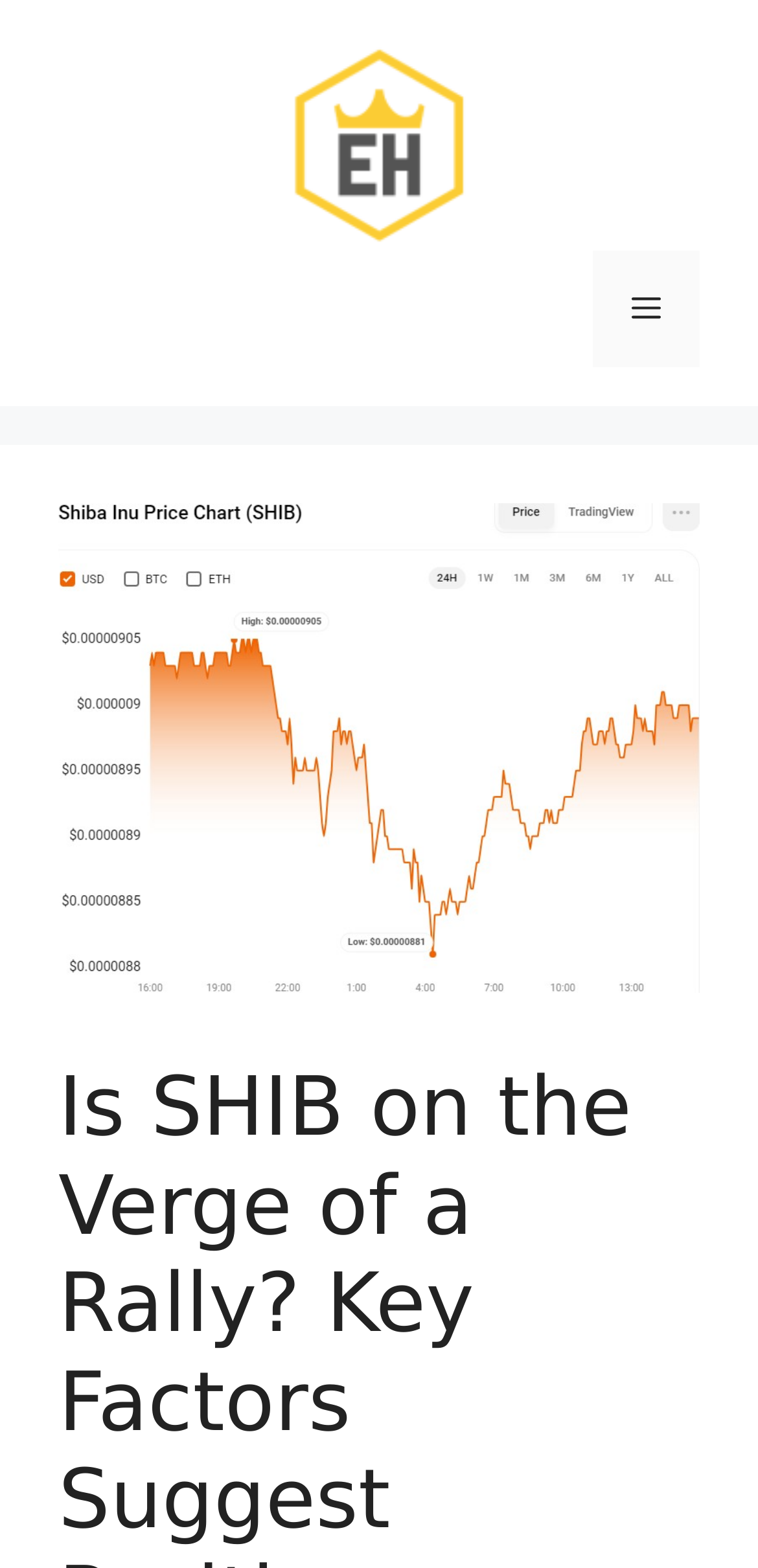Using the element description: "aria-label="Actions rapides"", determine the bounding box coordinates. The coordinates should be in the format [left, top, right, bottom], with values between 0 and 1.

None